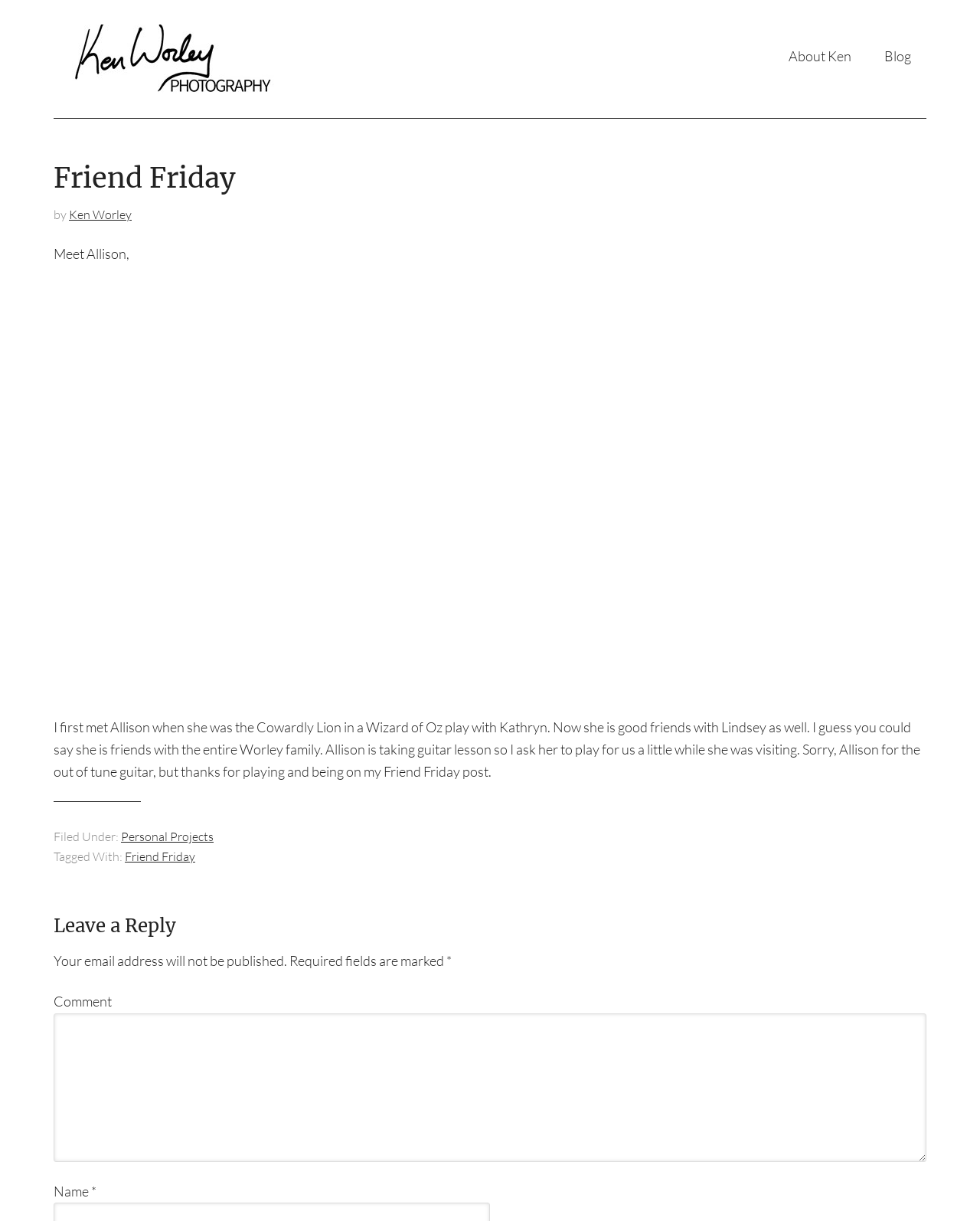Determine the bounding box coordinates for the clickable element required to fulfill the instruction: "Read about Ken Worley". Provide the coordinates as four float numbers between 0 and 1, i.e., [left, top, right, bottom].

[0.789, 0.025, 0.884, 0.066]